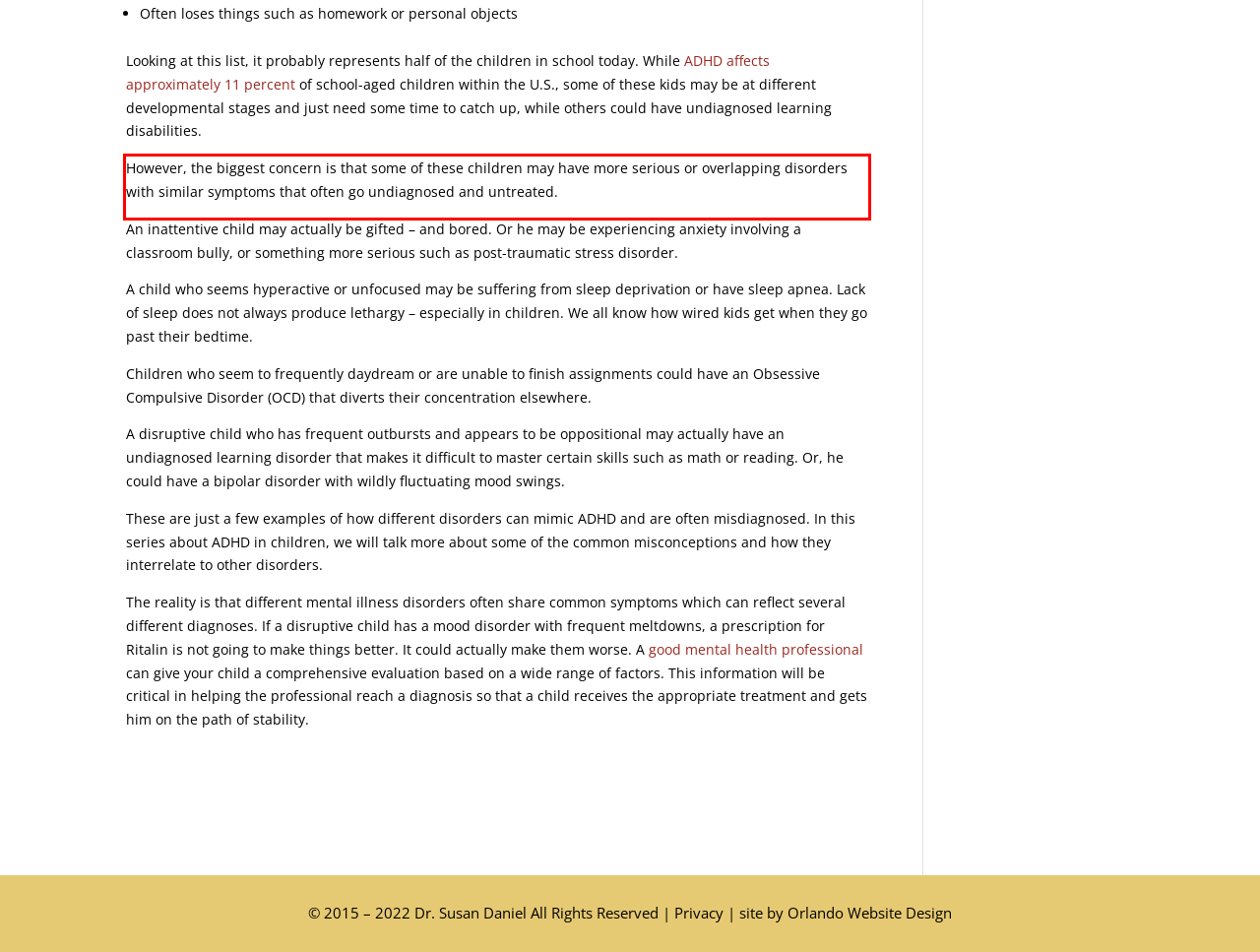Using OCR, extract the text content found within the red bounding box in the given webpage screenshot.

However, the biggest concern is that some of these children may have more serious or overlapping disorders with similar symptoms that often go undiagnosed and untreated.